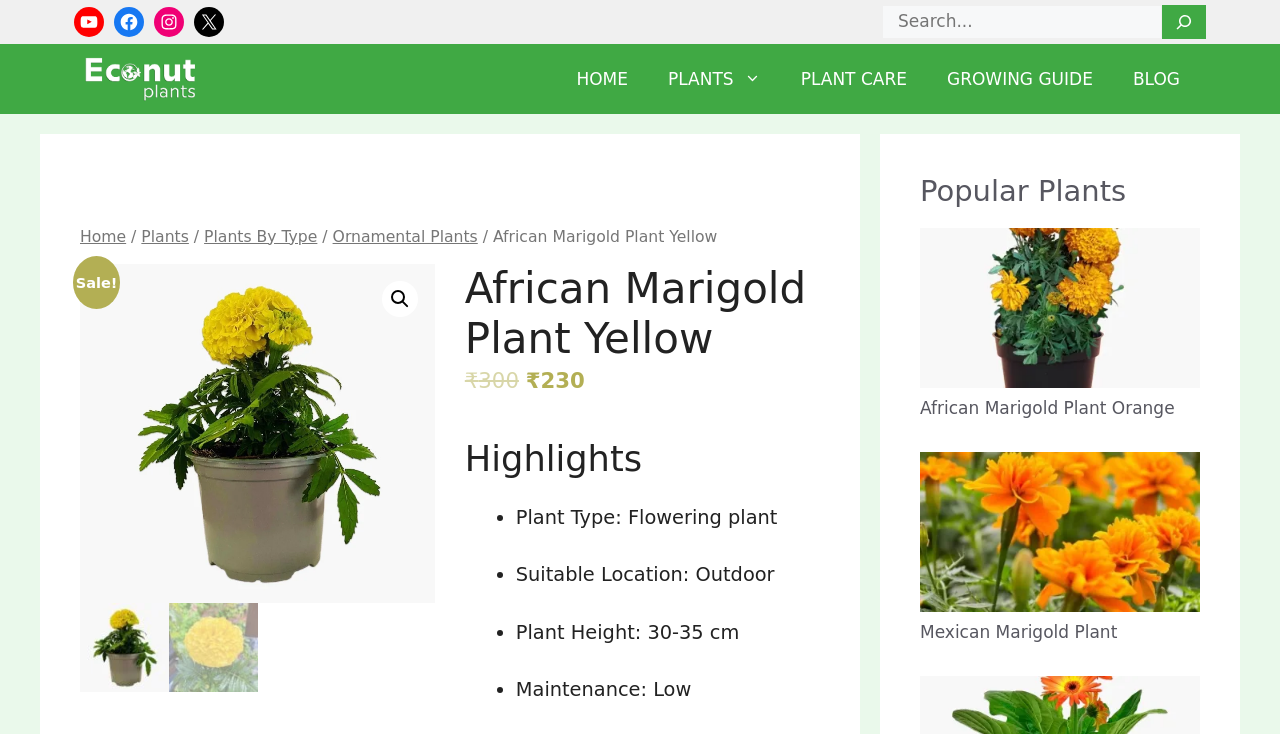Please mark the bounding box coordinates of the area that should be clicked to carry out the instruction: "Search for a plant".

[0.688, 0.008, 0.723, 0.029]